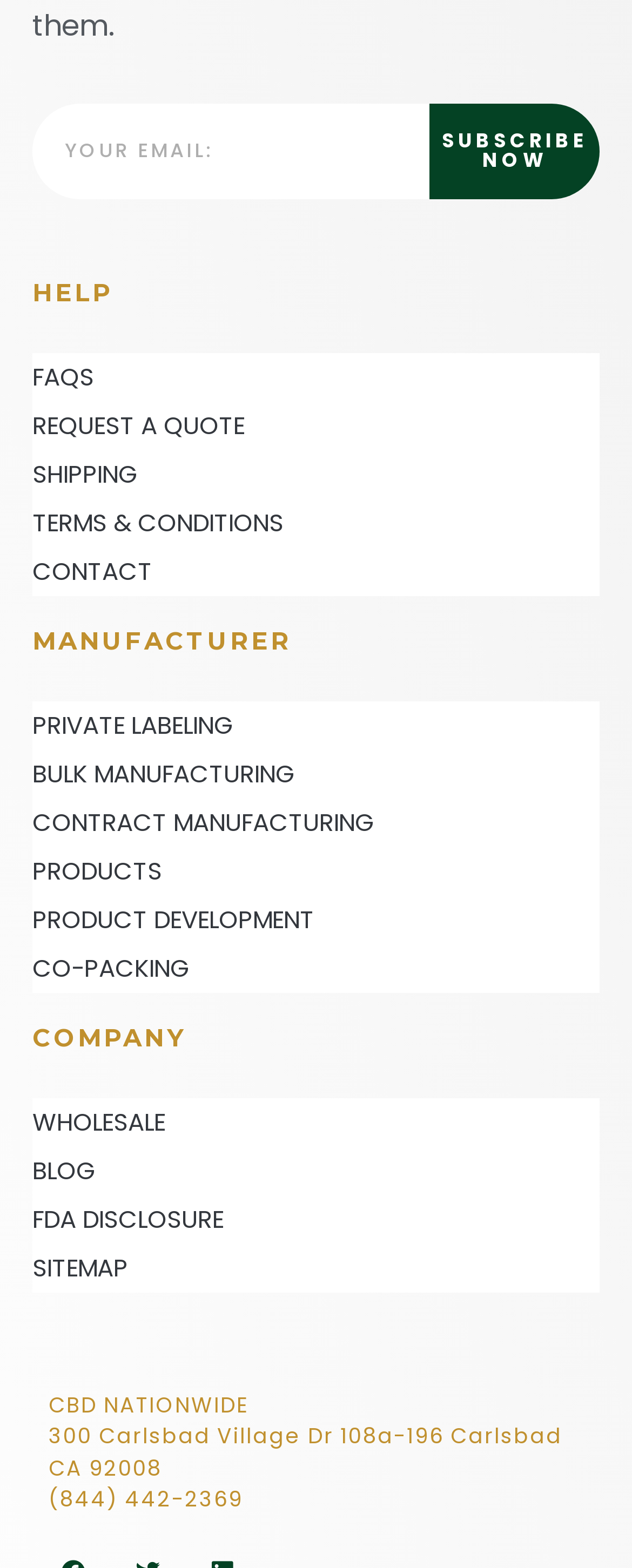What is the purpose of the textbox? Examine the screenshot and reply using just one word or a brief phrase.

Email